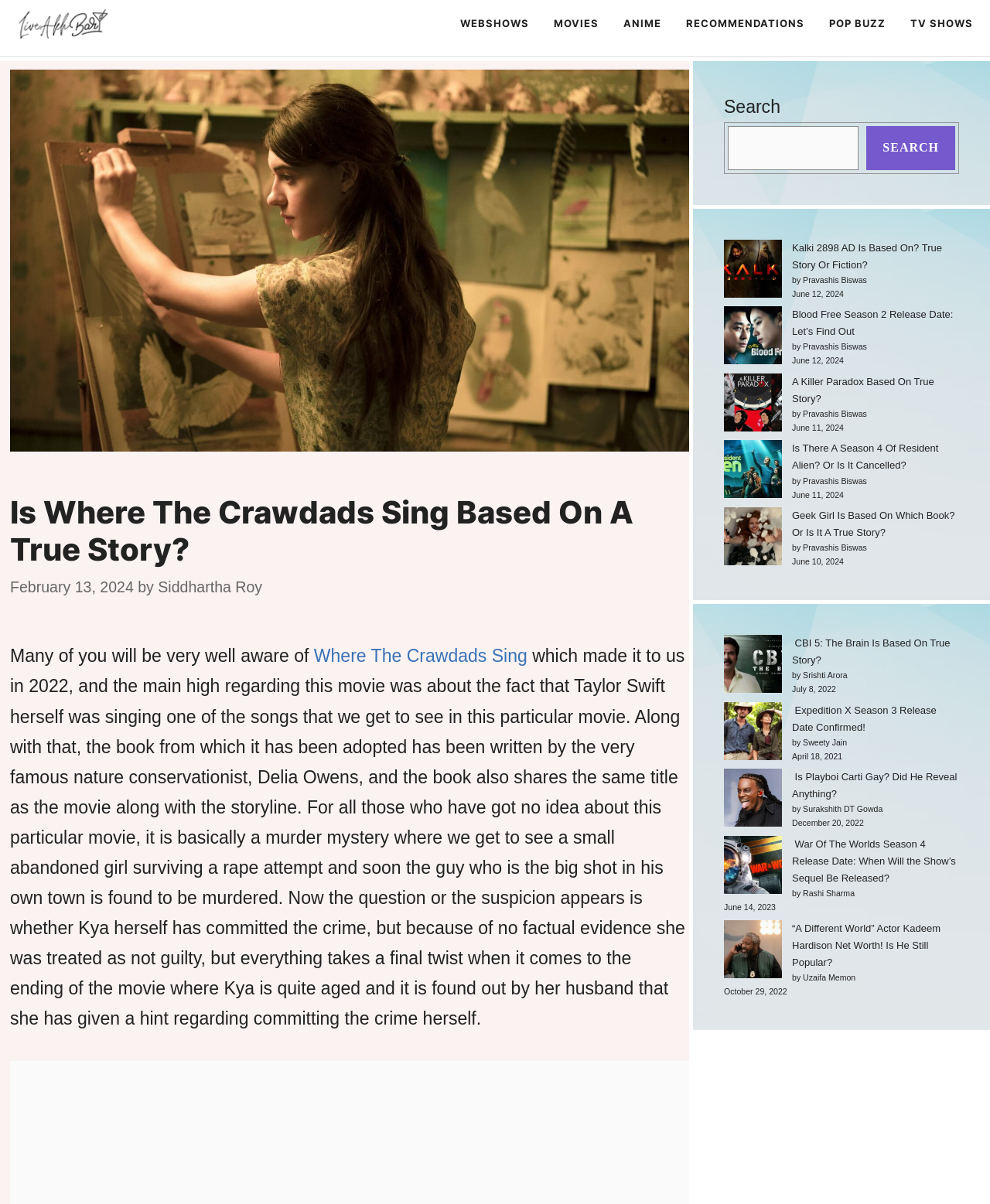Please determine the bounding box coordinates of the element to click in order to execute the following instruction: "Read the article 'Is Where The Crawdads Sing Based On A True Story?'". The coordinates should be four float numbers between 0 and 1, specified as [left, top, right, bottom].

[0.01, 0.41, 0.696, 0.472]